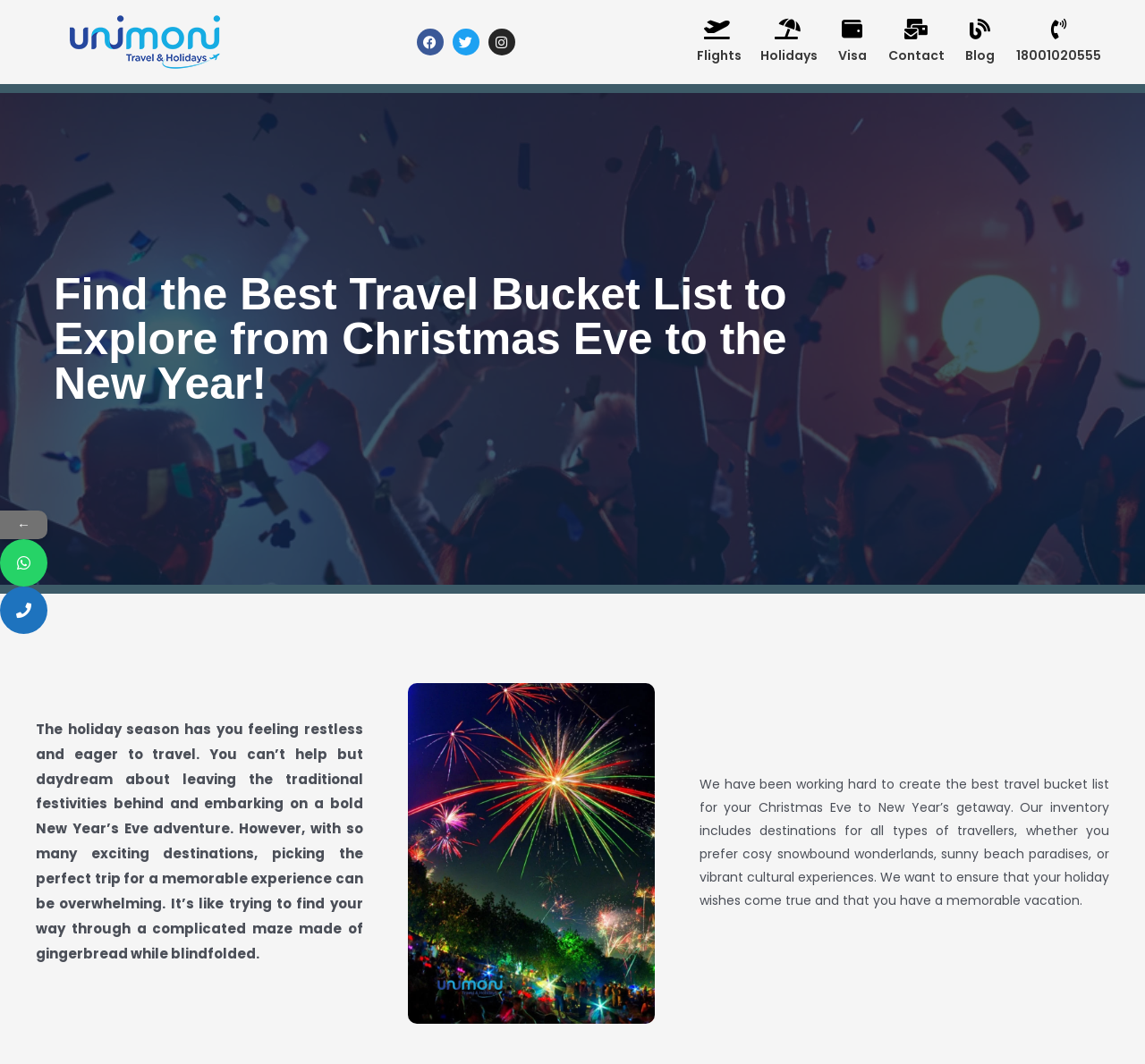Give a full account of the webpage's elements and their arrangement.

This webpage is about a curated collection of travel destinations for the holiday season, from Christmas to New Year's Eve. At the top left, there is a link, followed by social media icons for Facebook, Twitter, and Instagram. 

Below the social media icons, there are six headings arranged horizontally, including "Flights", "Holidays", "Visa", "Contact", "Blog", and a phone number "18001020555". 

The main content of the webpage starts with a heading that reads "Find the Best Travel Bucket List to Explore from Christmas Eve to the New Year!" located at the top center of the page. 

Below the heading, there is a paragraph of text that describes the feeling of restlessness during the holiday season and the desire to travel. This text is positioned at the top left of the page. 

To the right of the text, there is an image of colourful fireworks in the night, which takes up a significant portion of the page. 

Below the image, there is another paragraph of text that explains the purpose of the webpage, which is to provide a curated list of travel destinations for the holiday season, catering to different types of travellers. This text is positioned at the bottom center of the page. 

At the bottom left, there are two links, one with a left arrow symbol "←" and two other links with icons.